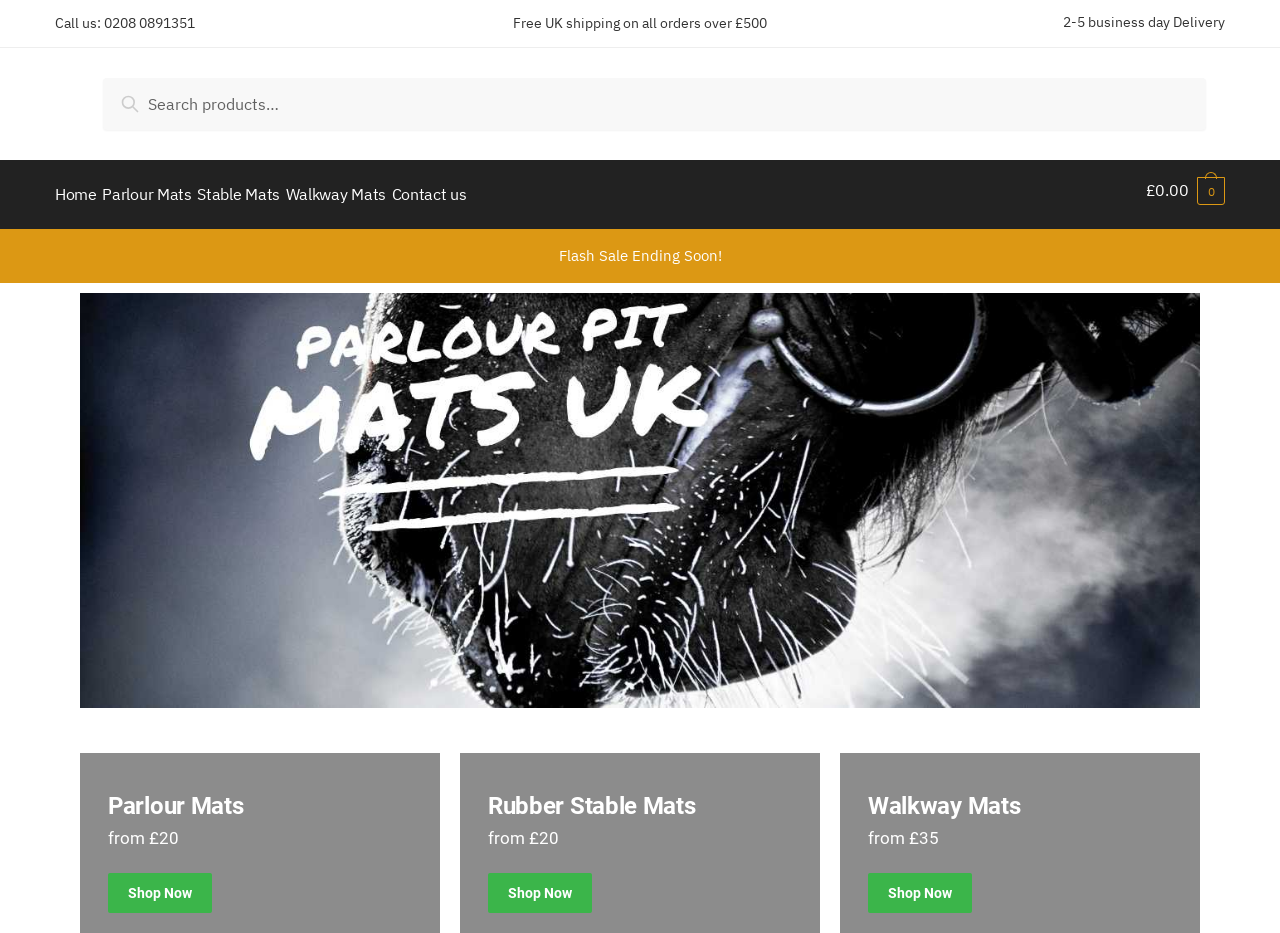Describe all the key features and sections of the webpage thoroughly.

This webpage appears to be an e-commerce website, specifically a UK-based online store selling various types of mats. At the top of the page, there are three lines of text: "Call us: 0208 0891351", "Free UK shipping on all orders over £500", and "2-5 business day Delivery". 

Below these lines, there is a search bar with a "Search for:" label and a "Search" button. To the right of the search bar, there is a primary navigation menu with links to "Home", "Parlour Mats", "Stable Mats", "Walkway Mats", and "Contact us". 

On the top-right corner, there is a link displaying the current cart total, "£0.00 0". 

The main content of the page is divided into two sections. The top section has a prominent "Flash Sale Ending Soon!" banner. Below the banner, there is a large image of rubber stable mats, accompanied by three captions: "Parlour Mats from £20 Shop Now", "Rubber Stable Mats from £20 Shop Now", and "Walkway Mats from £35 Shop Now". Each caption has a "Shop Now" button. 

There are no other images on the page besides the large image of rubber stable mats.